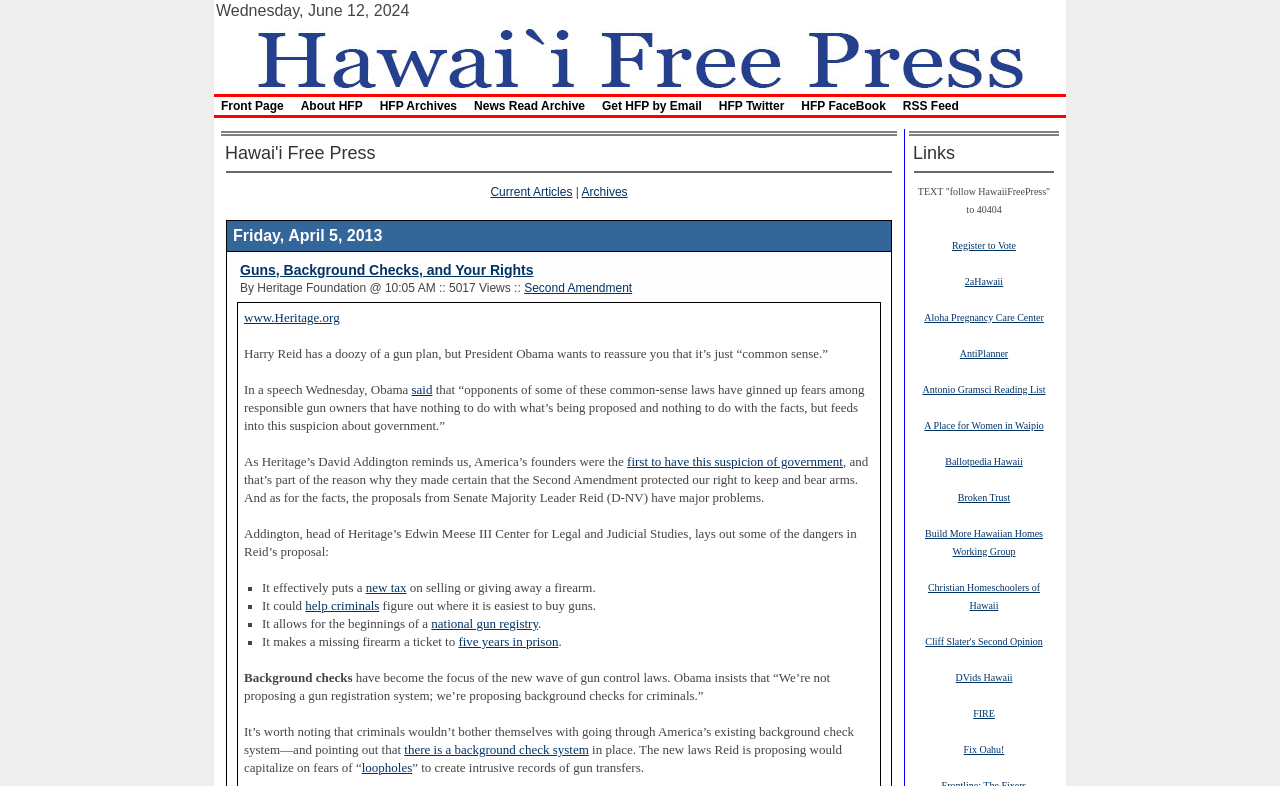What is the date of the article?
Look at the screenshot and respond with a single word or phrase.

Friday, April 5, 2013